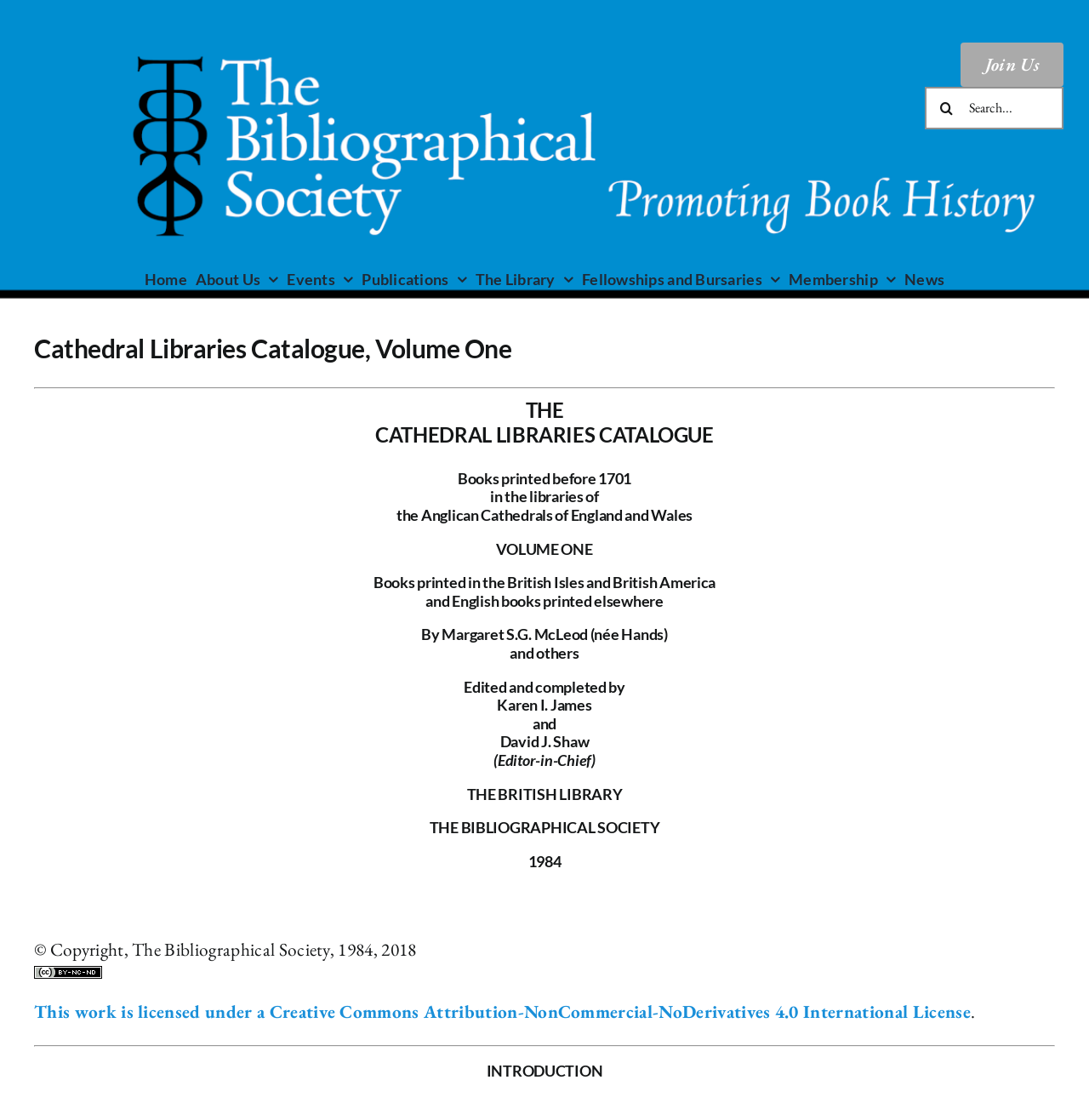Find the bounding box coordinates of the element you need to click on to perform this action: 'Go to the home page'. The coordinates should be represented by four float values between 0 and 1, in the format [left, top, right, bottom].

[0.133, 0.238, 0.172, 0.261]